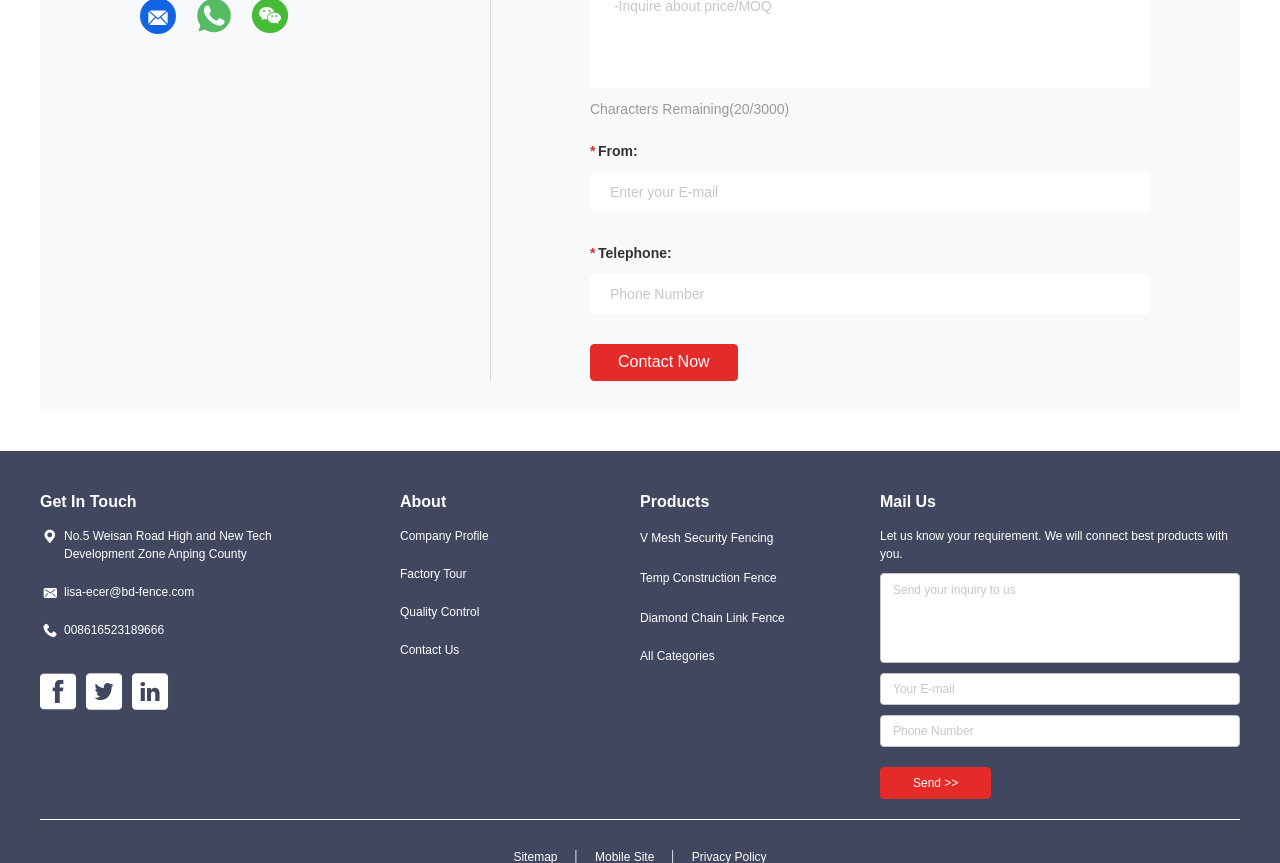Mark the bounding box of the element that matches the following description: "Contact Us".

[0.312, 0.743, 0.438, 0.764]